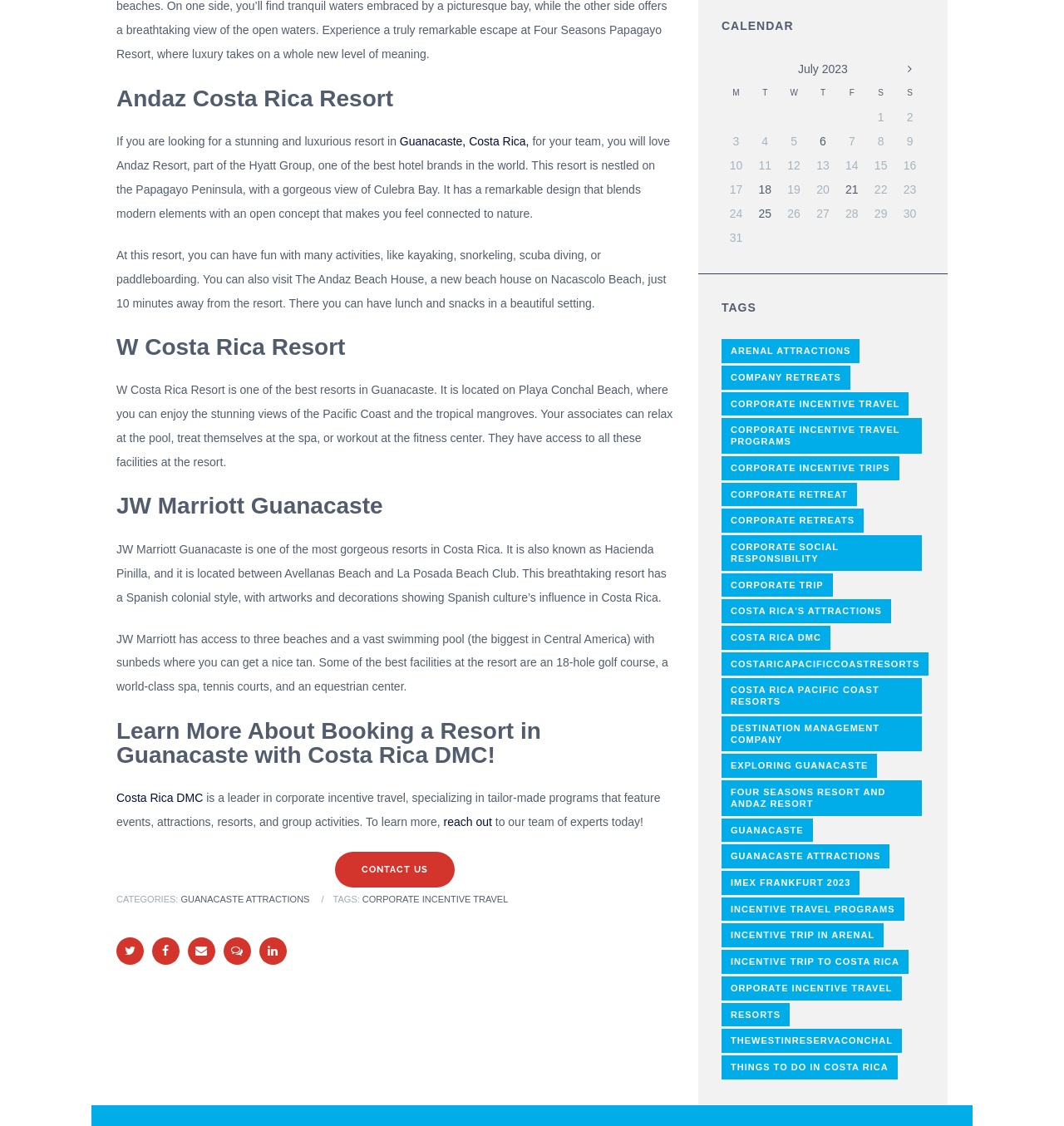Using the image as a reference, answer the following question in as much detail as possible:
What is the name of the company that specializes in corporate incentive travel?

The company that specializes in corporate incentive travel is Costa Rica DMC, which is mentioned in the sentence 'Costa Rica DMC is a leader in corporate incentive travel...' with bounding box coordinates [0.109, 0.703, 0.621, 0.736].